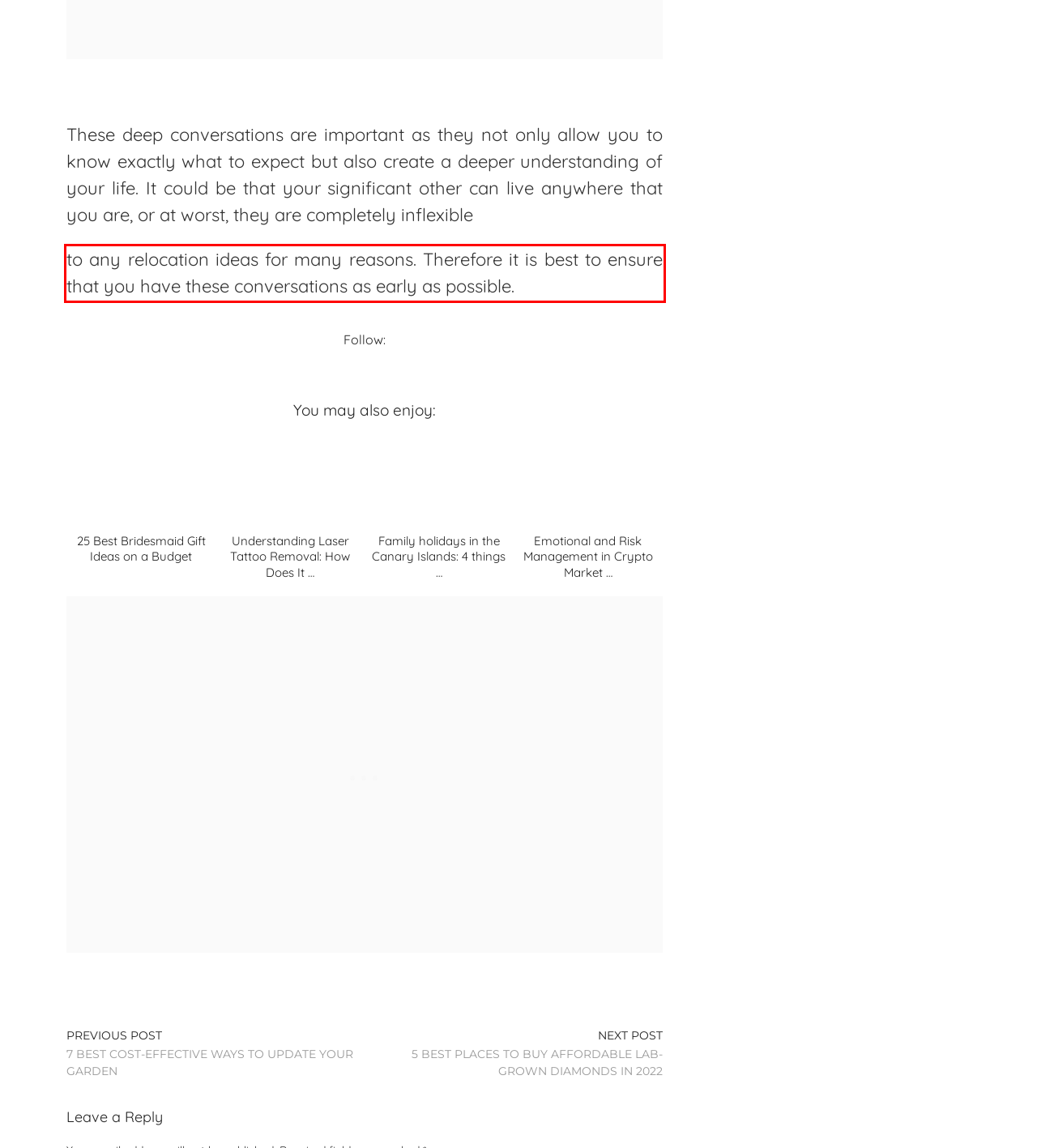Please examine the screenshot of the webpage and read the text present within the red rectangle bounding box.

to any relocation ideas for many reasons. Therefore it is best to ensure that you have these conversations as early as possible.